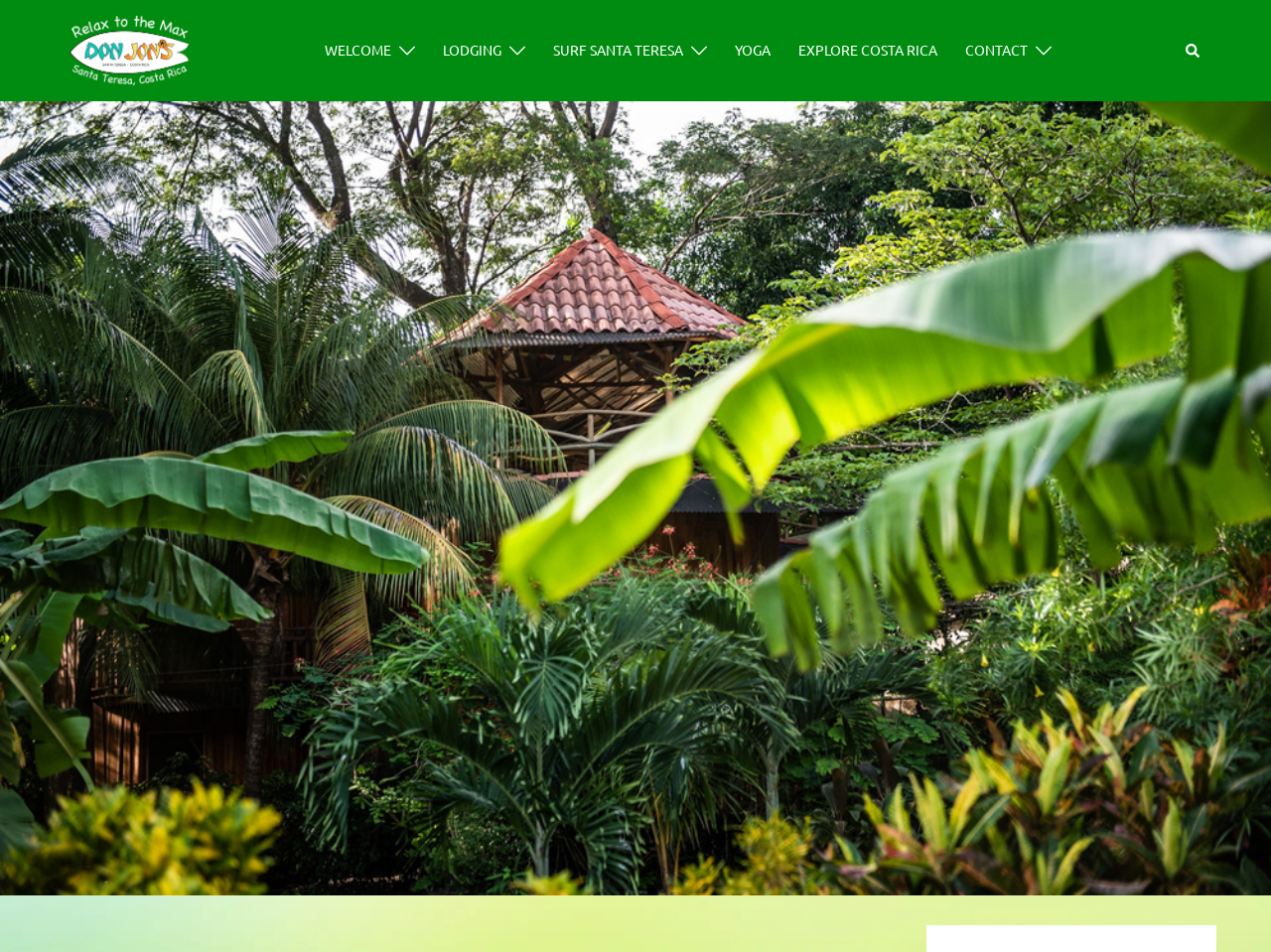Please answer the following question using a single word or phrase: 
Is there a search function on the webpage?

Yes